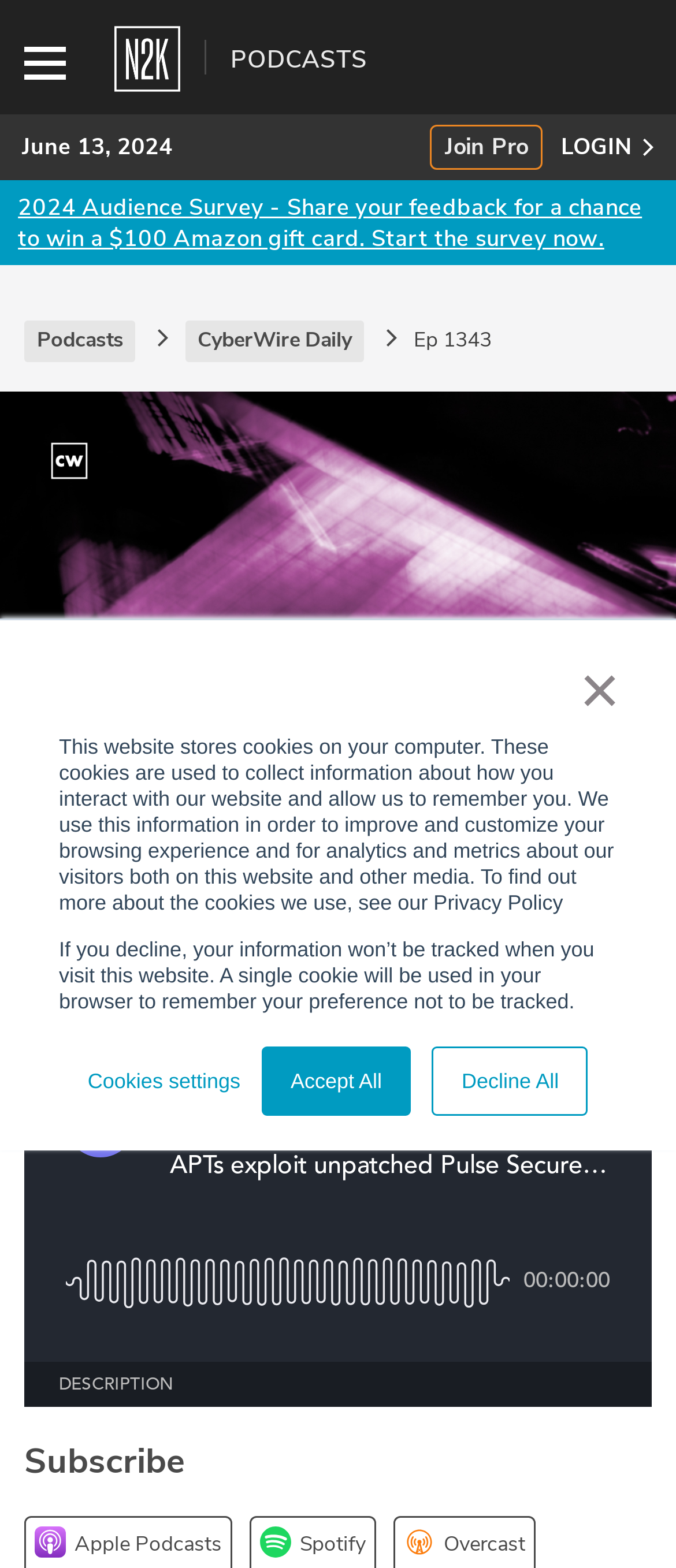What is the purpose of the 'Cookies settings' button?
Provide a detailed and extensive answer to the question.

I inferred this answer by looking at the text 'Cookies settings' which is a button on the webpage. The text nearby explains that the website uses cookies to collect information and allows the user to customize their browsing experience. Therefore, the 'Cookies settings' button is likely used to manage these cookies.